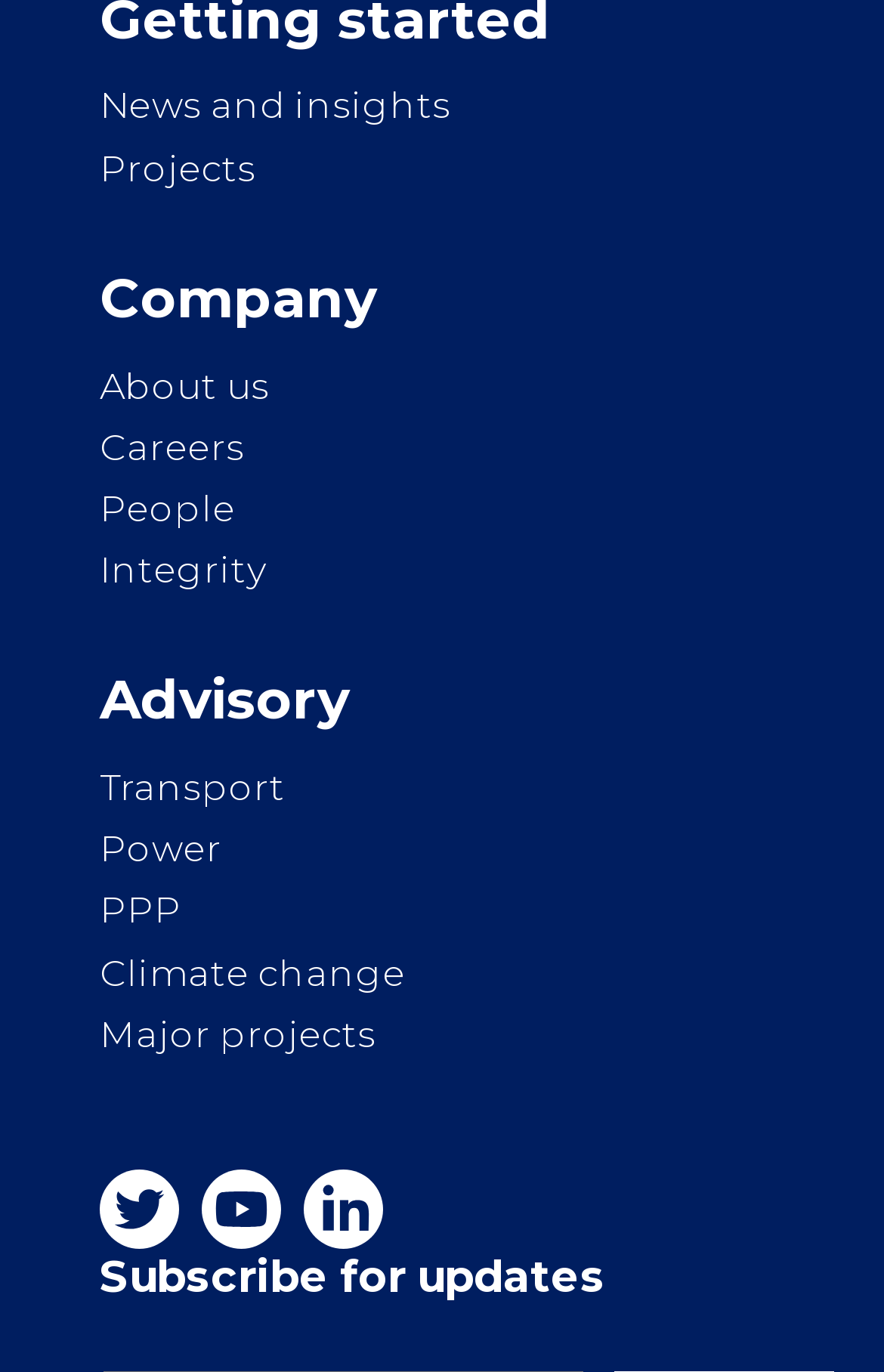How many social media links are there?
Answer with a single word or short phrase according to what you see in the image.

3